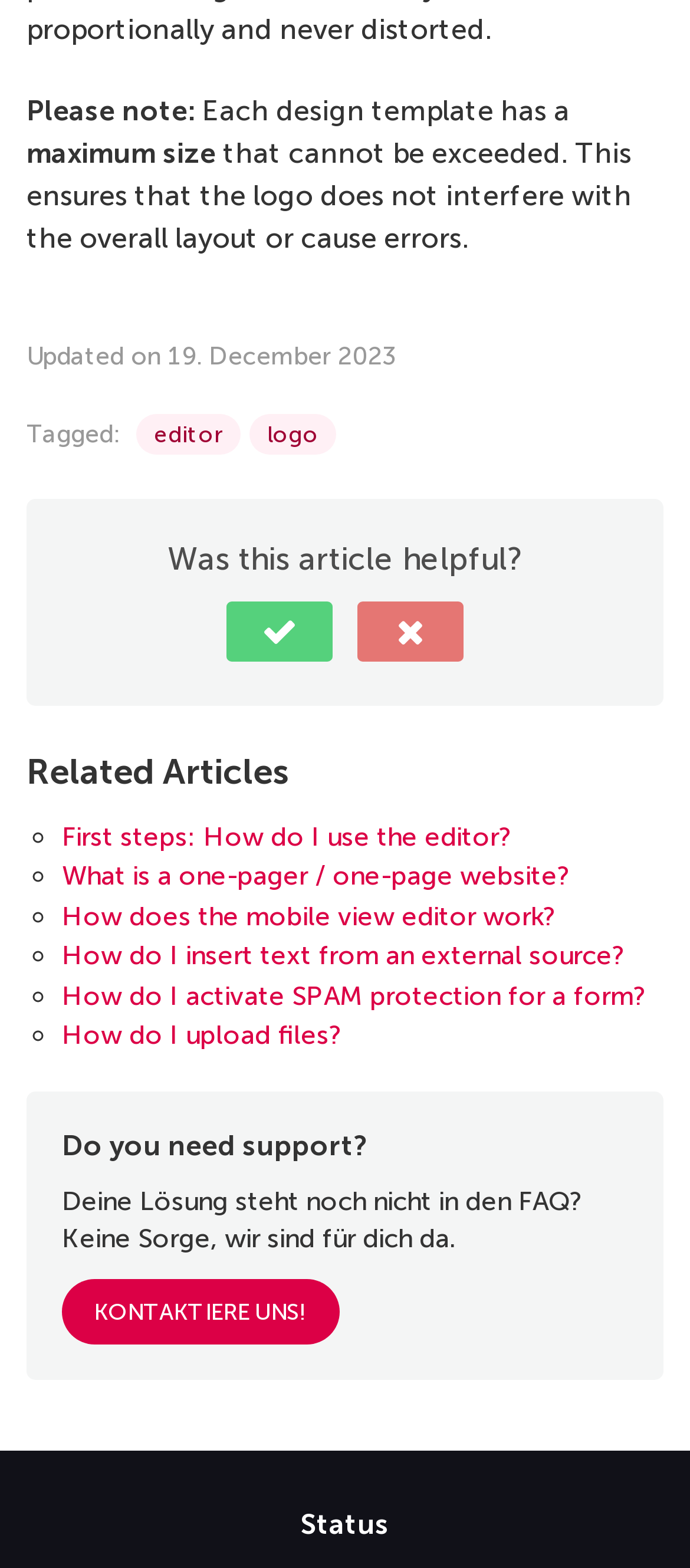How many related articles are listed?
Based on the content of the image, thoroughly explain and answer the question.

The related articles are listed in a section with the heading 'Related Articles'. There are 5 links listed, each with a list marker '◦' and a descriptive text. The links are 'First steps: How do I use the editor?', 'What is a one-pager / one-page website?', 'How does the mobile view editor work?', 'How do I insert text from an external source?', and 'How do I upload files?'.